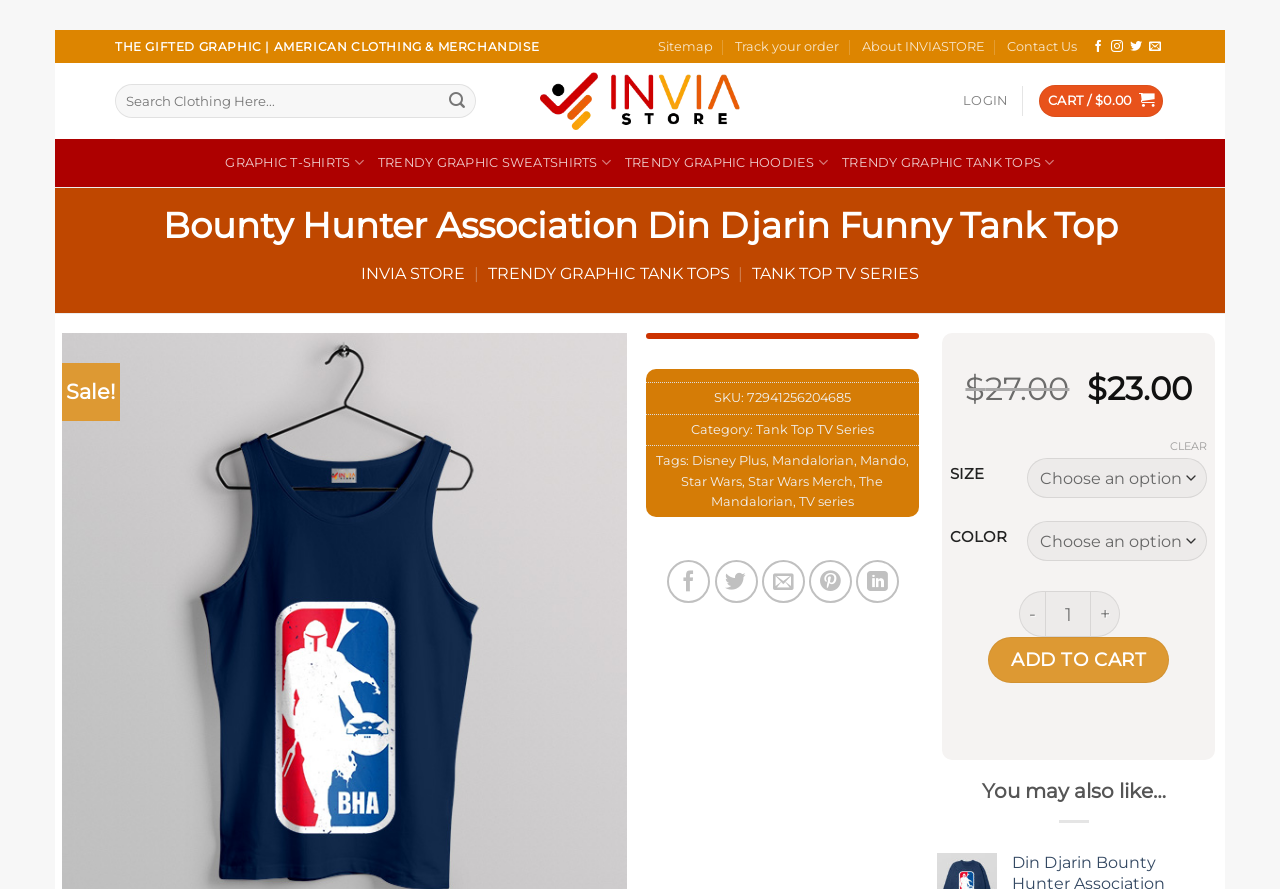Please provide a one-word or phrase answer to the question: 
How many social media platforms can you share the product on?

5